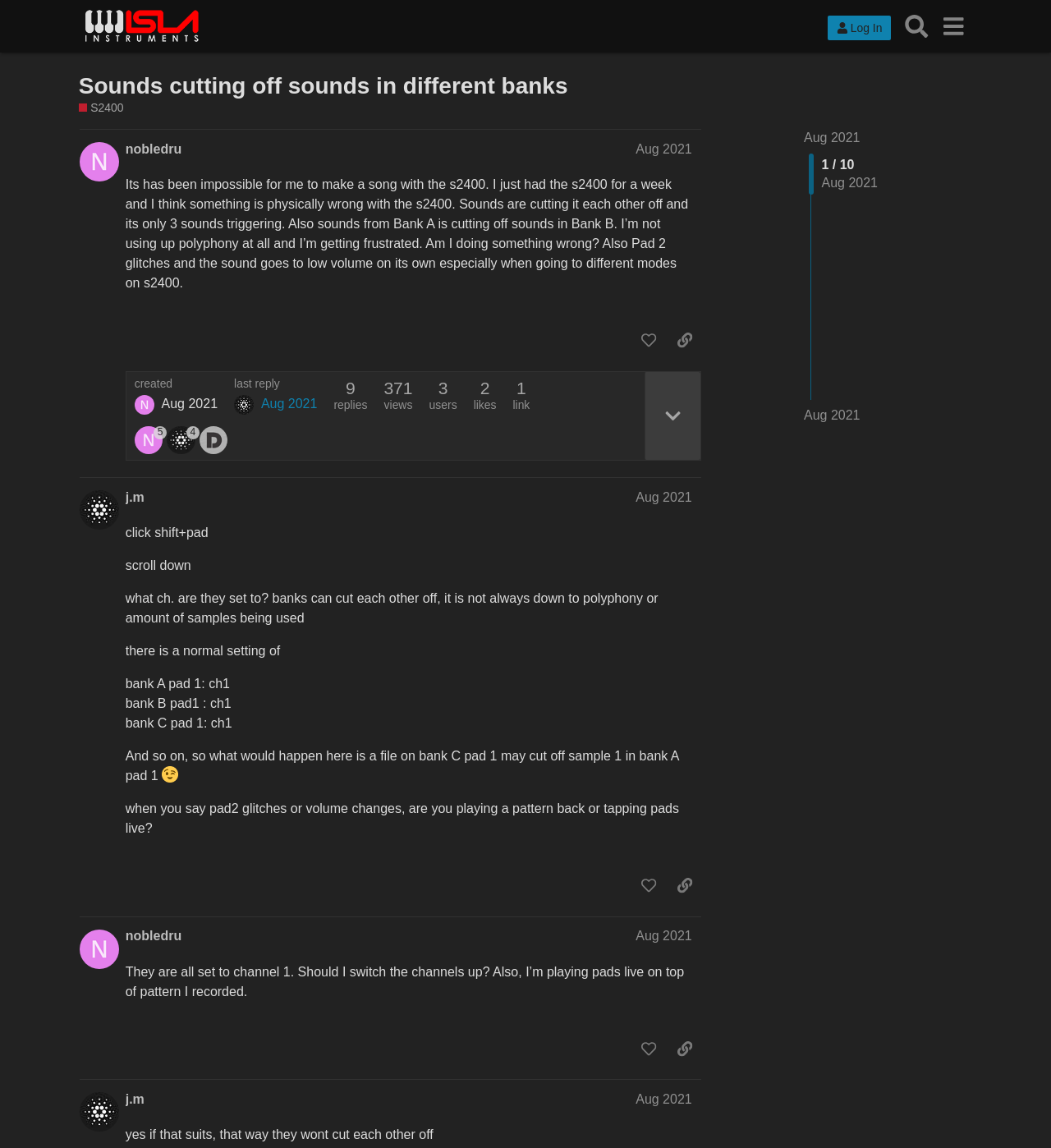Indicate the bounding box coordinates of the element that must be clicked to execute the instruction: "Log in". The coordinates should be given as four float numbers between 0 and 1, i.e., [left, top, right, bottom].

[0.787, 0.013, 0.848, 0.035]